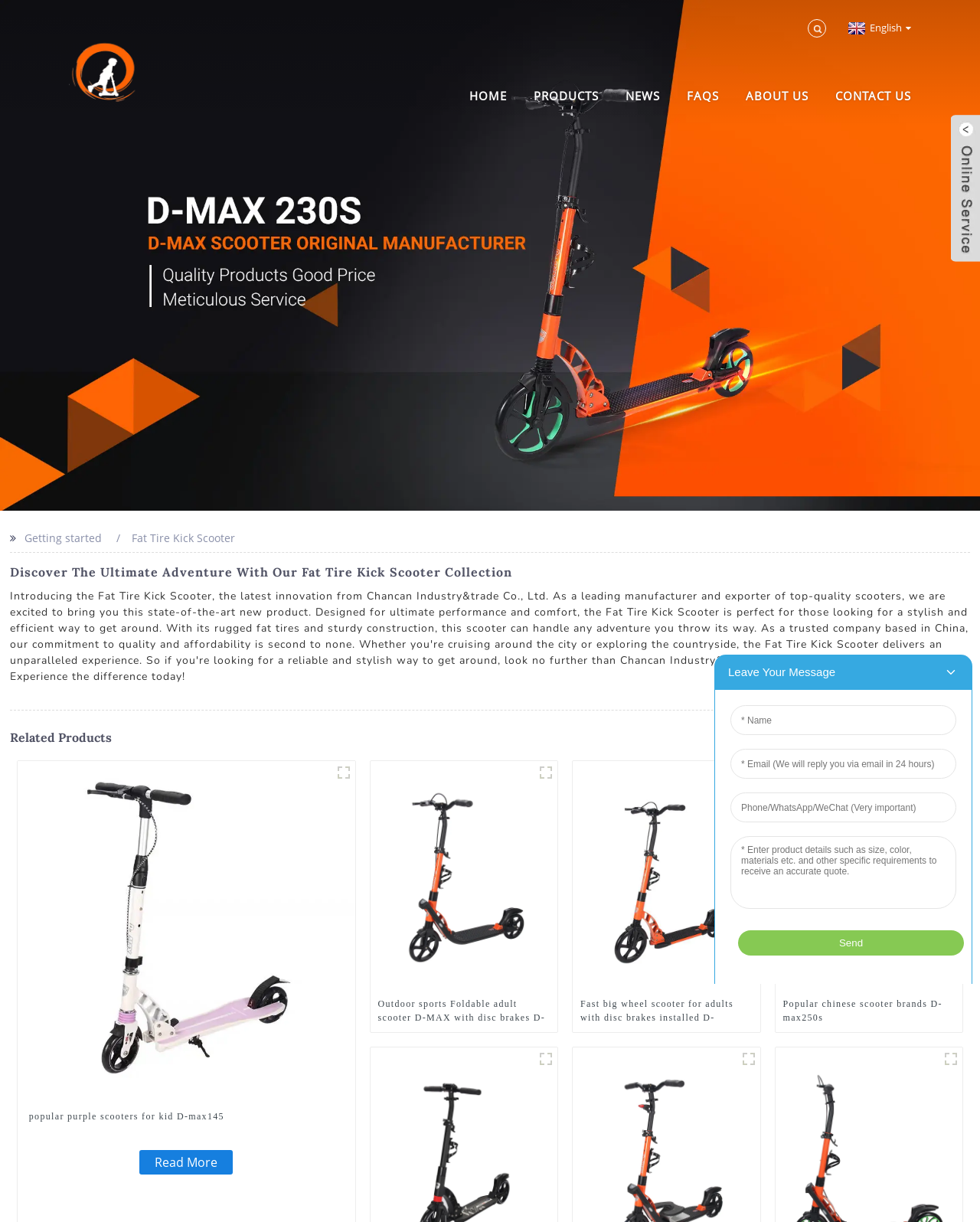Generate a comprehensive description of the webpage.

This webpage is about a China-based manufacturer and exporter of high-quality kick scooters for all ages. At the top left corner, there is a logo image with a link to the company's homepage. Next to the logo, there is a navigation menu with links to different sections of the website, including "HOME", "PRODUCTS", "NEWS", "FAQS", "ABOUT US", and "CONTACT US". 

Below the navigation menu, there is a large banner image that spans the entire width of the page. 

The main content of the webpage is divided into two sections. The first section has a heading that reads "Discover The Ultimate Adventure With Our Fat Tire Kick Scooter Collection". Below this heading, there are three columns of product showcases, each featuring a different kick scooter model. Each product showcase includes an image of the scooter, a heading with the model name, and a link to read more about the product.

The second section has a heading that reads "Related Products". This section also features three columns of product showcases, each with an image, a heading, and a link to read more. 

At the bottom right corner of the page, there is an iframe that appears to be a social media widget or a chat window.